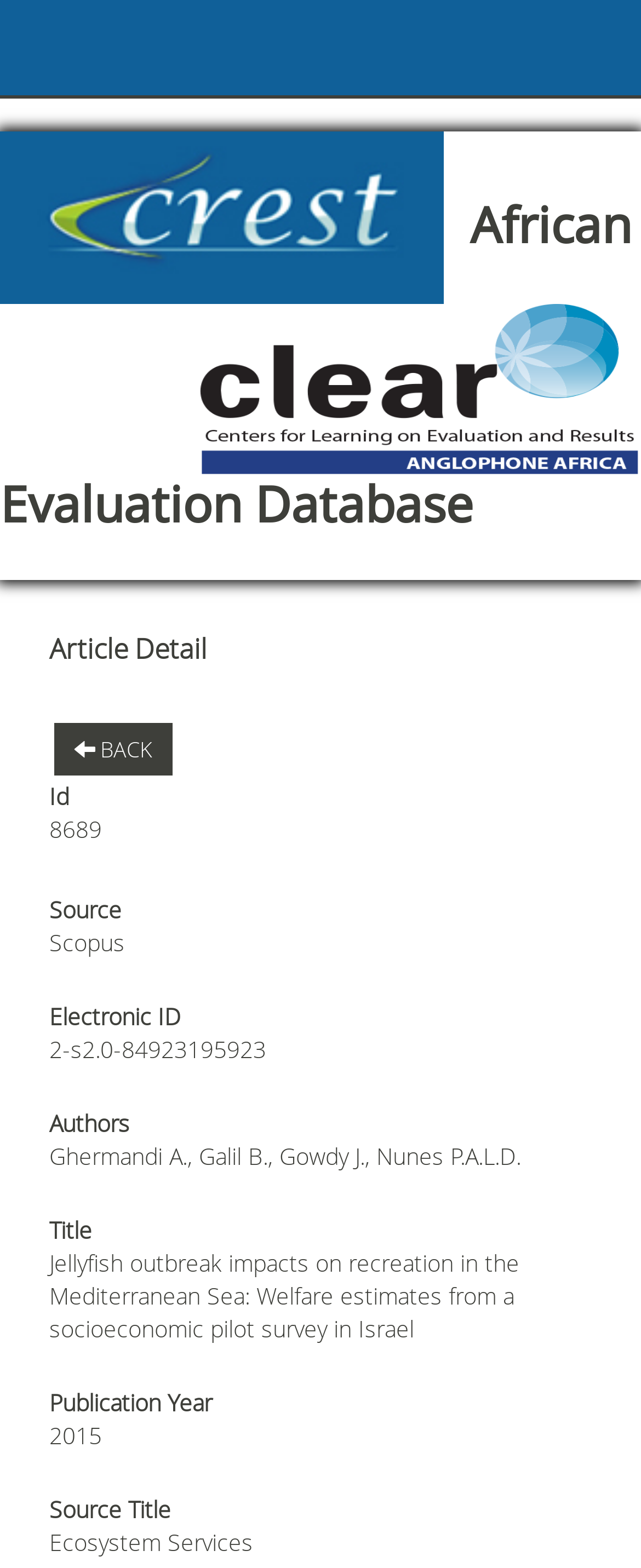What is the ID of the article?
Answer with a single word or phrase by referring to the visual content.

8689